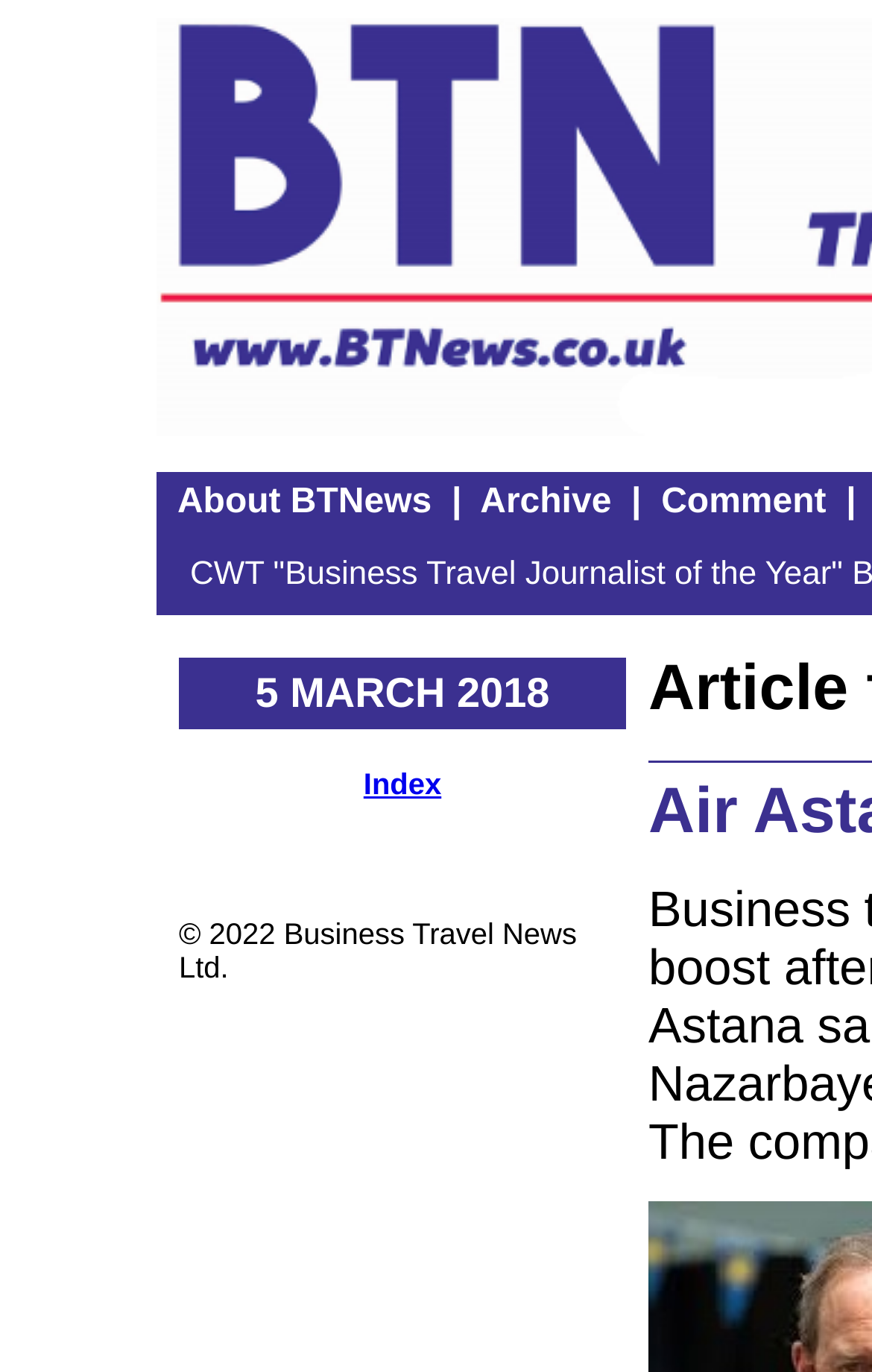Based on the element description "Archive", predict the bounding box coordinates of the UI element.

[0.551, 0.352, 0.701, 0.38]